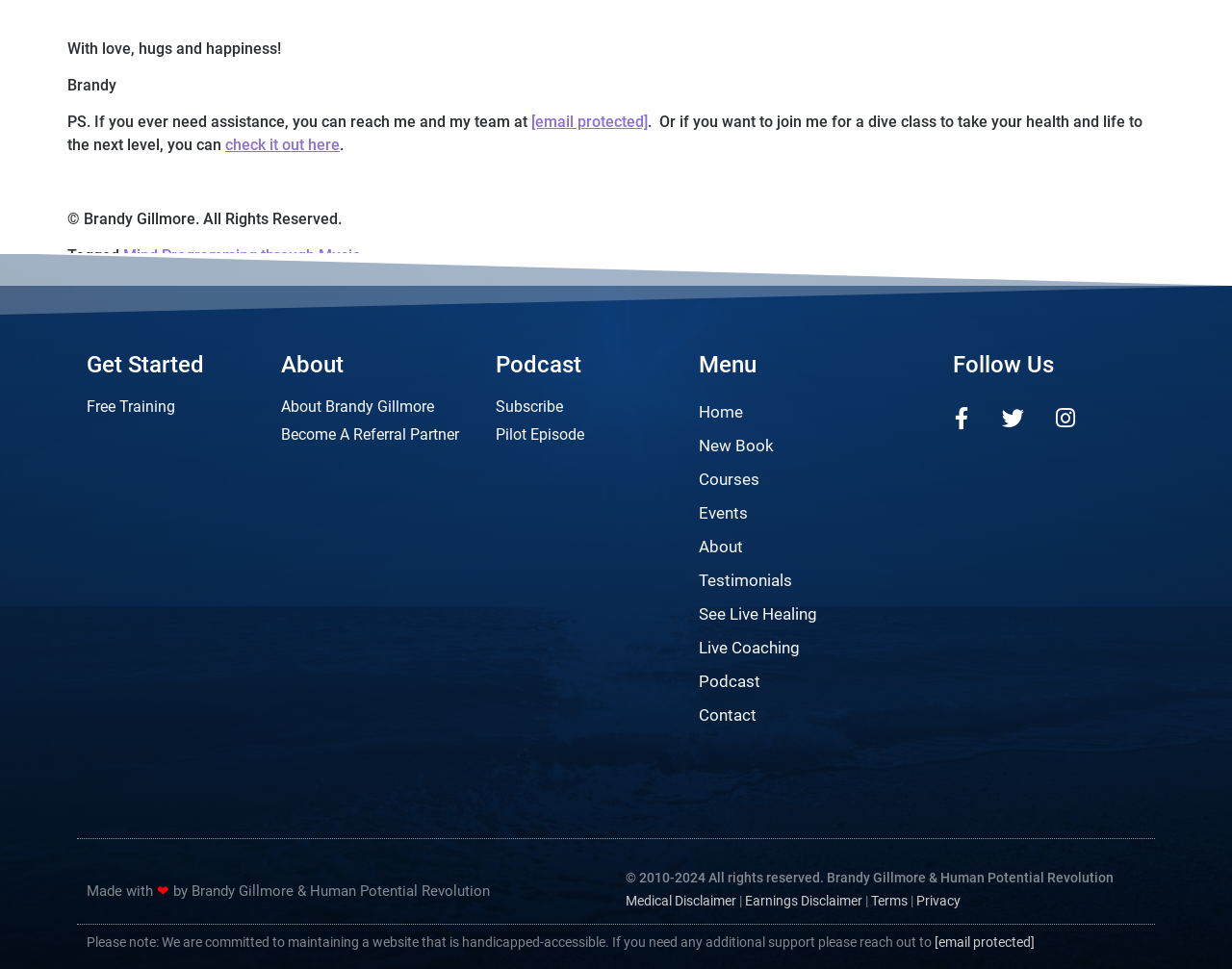Give a one-word or short phrase answer to the question: 
What social media platforms can I follow Brandy on?

Facebook, Twitter, Instagram